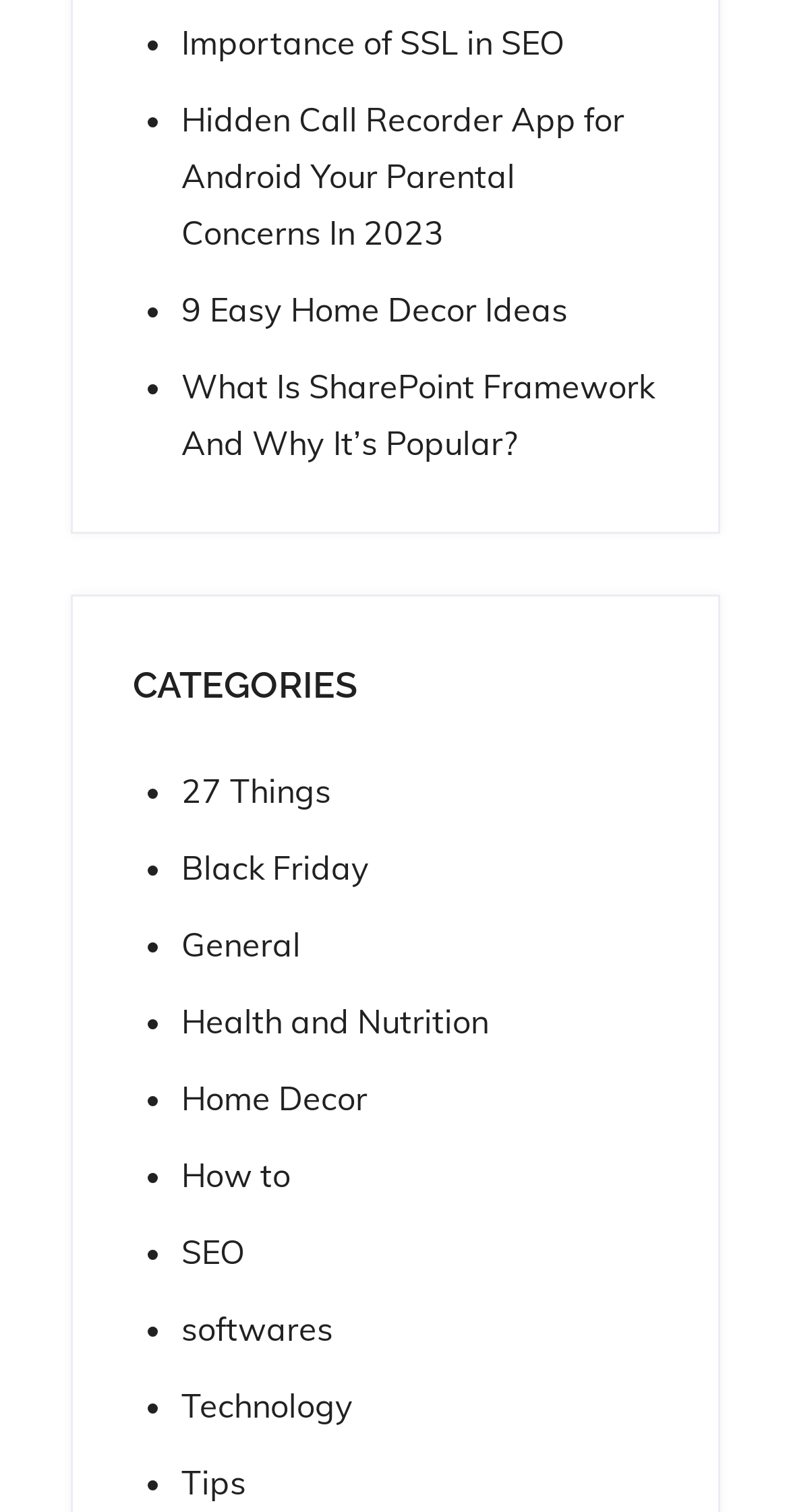Indicate the bounding box coordinates of the element that must be clicked to execute the instruction: "Click on Importance of SSL in SEO". The coordinates should be given as four float numbers between 0 and 1, i.e., [left, top, right, bottom].

[0.229, 0.014, 0.714, 0.041]